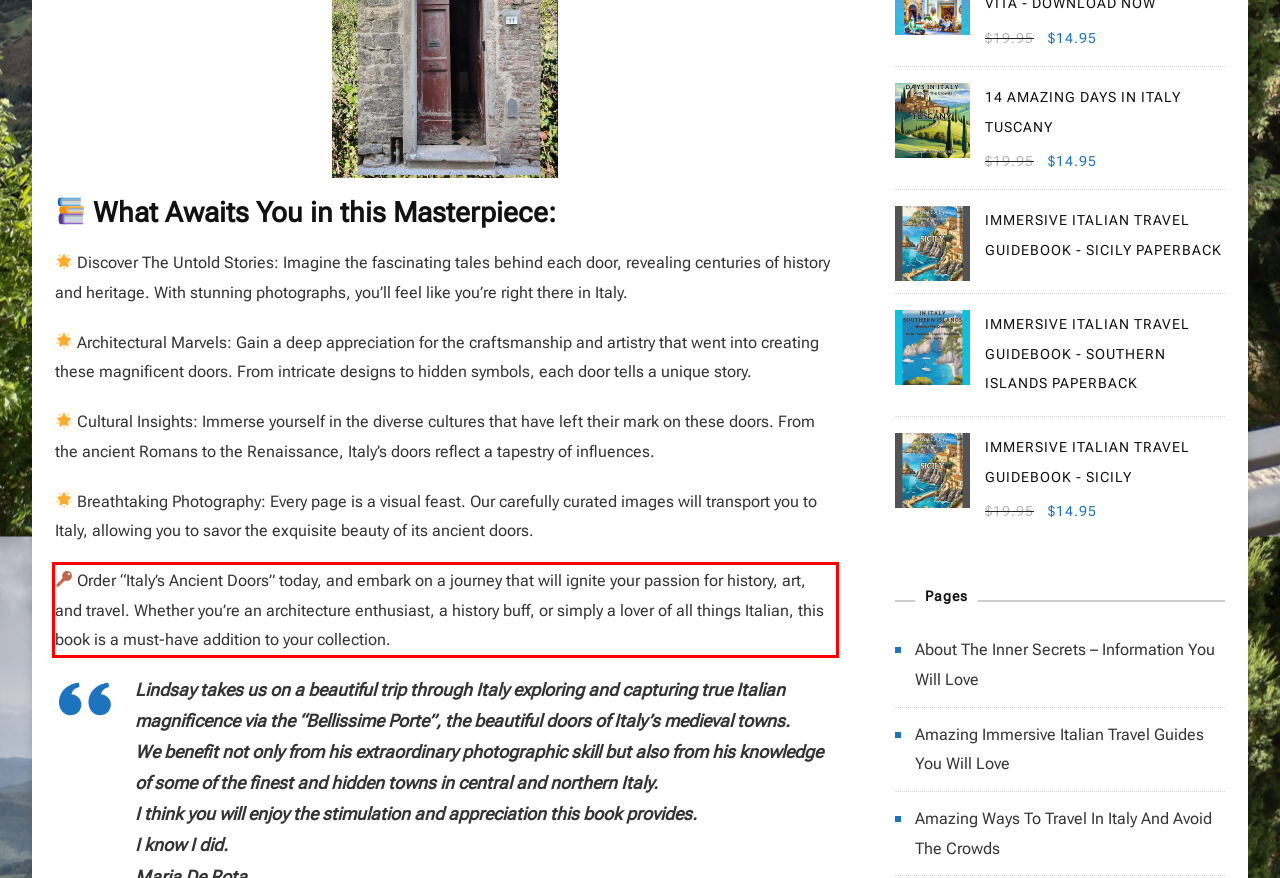Identify and extract the text within the red rectangle in the screenshot of the webpage.

Order “Italy’s Ancient Doors” today, and embark on a journey that will ignite your passion for history, art, and travel. Whether you’re an architecture enthusiast, a history buff, or simply a lover of all things Italian, this book is a must-have addition to your collection.